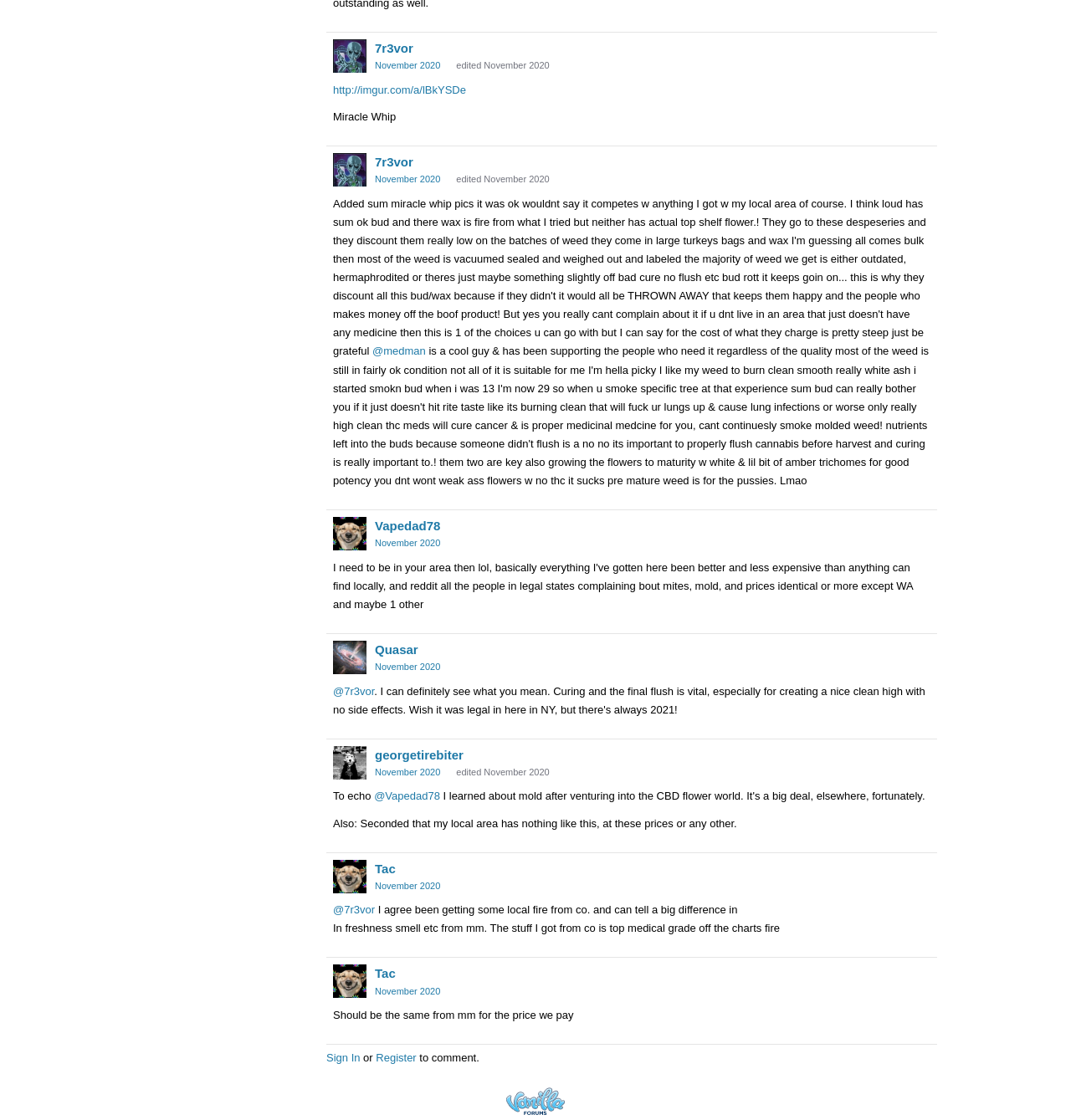Identify the bounding box coordinates of the section to be clicked to complete the task described by the following instruction: "Reply to the post of Vapedad78". The coordinates should be four float numbers between 0 and 1, formatted as [left, top, right, bottom].

[0.311, 0.462, 0.342, 0.492]